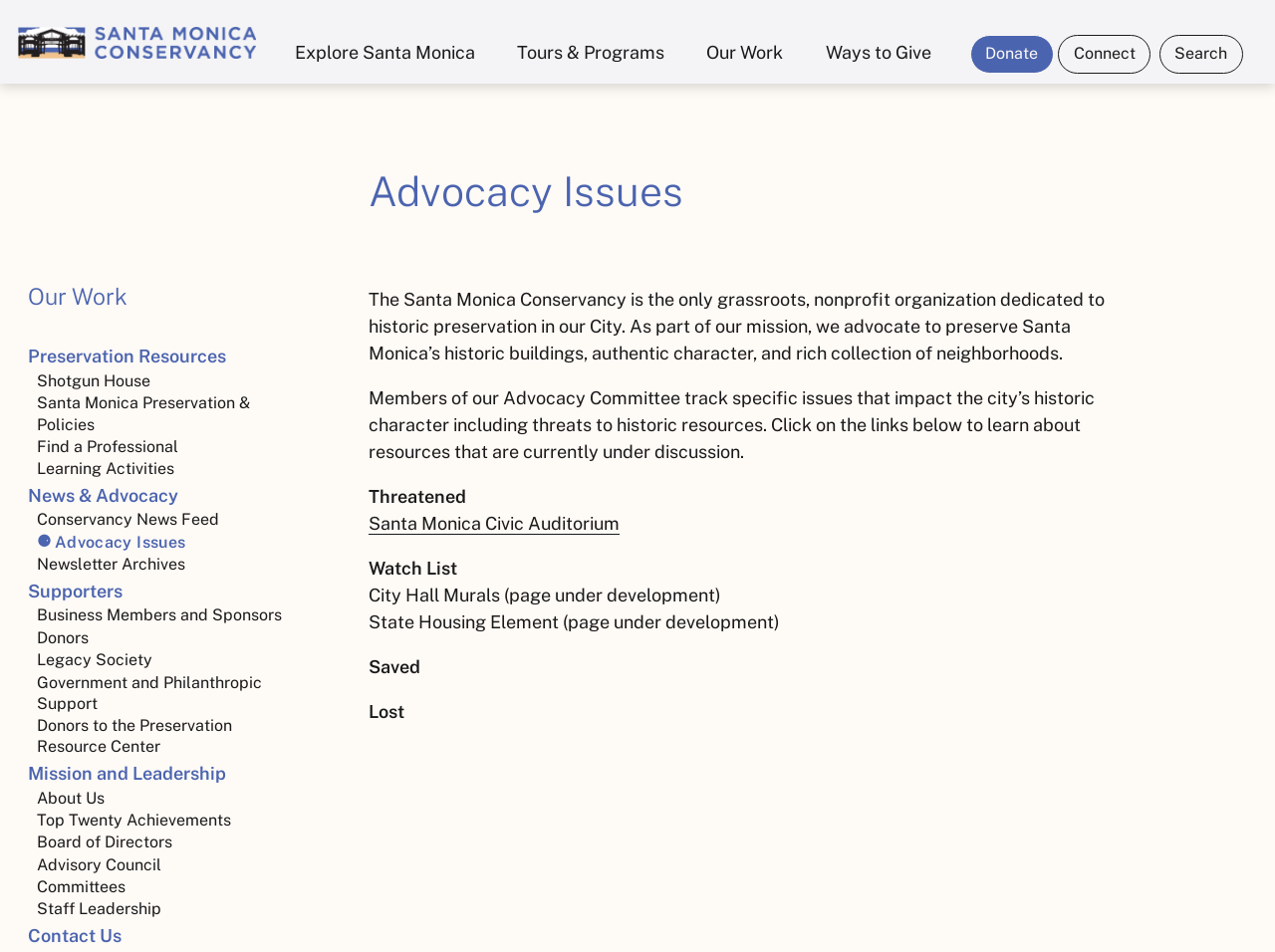Identify the bounding box coordinates of the region that needs to be clicked to carry out this instruction: "Click Donate". Provide these coordinates as four float numbers ranging from 0 to 1, i.e., [left, top, right, bottom].

[0.761, 0.037, 0.826, 0.077]